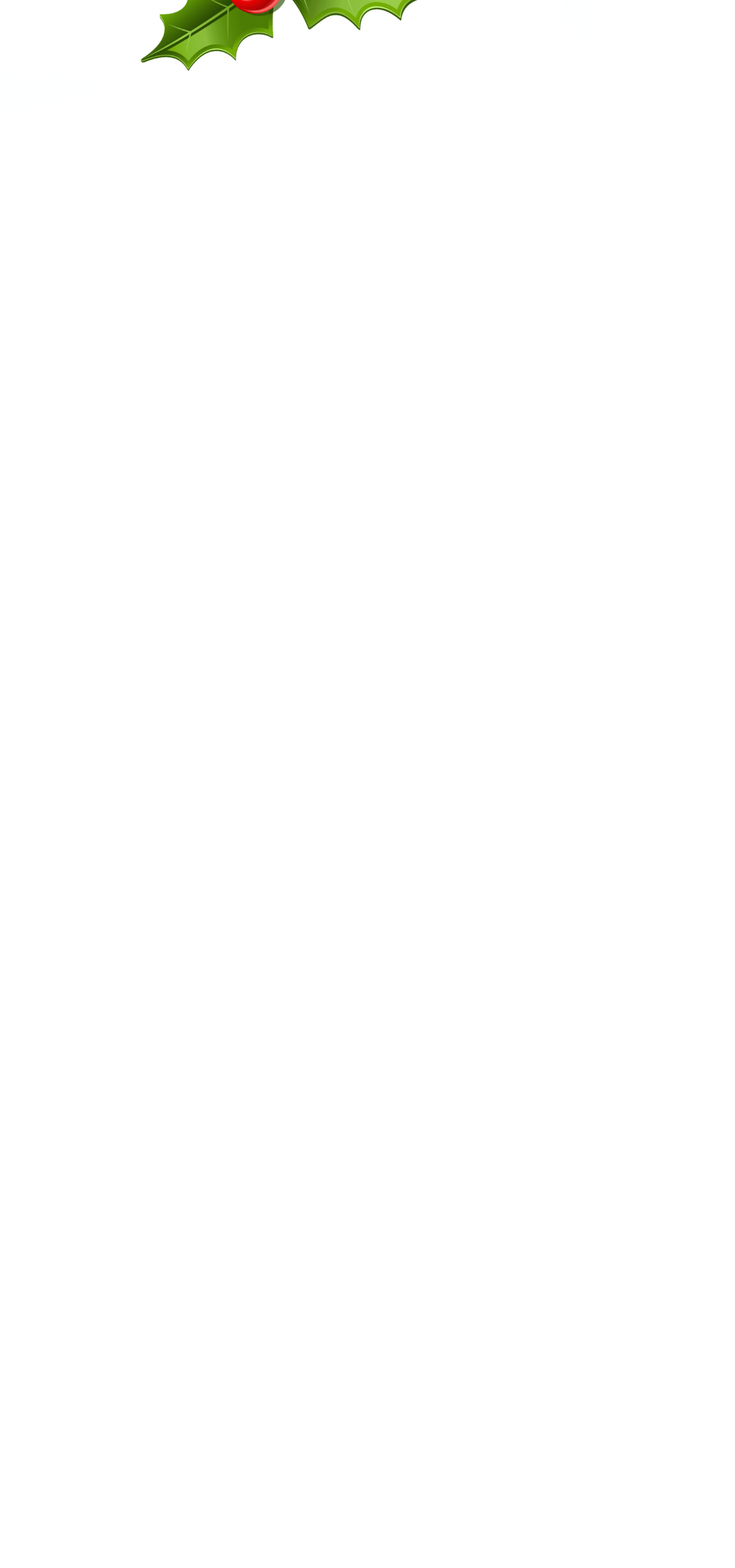Use a single word or phrase to answer the question: What is the theme of the top-left image?

Holiday party